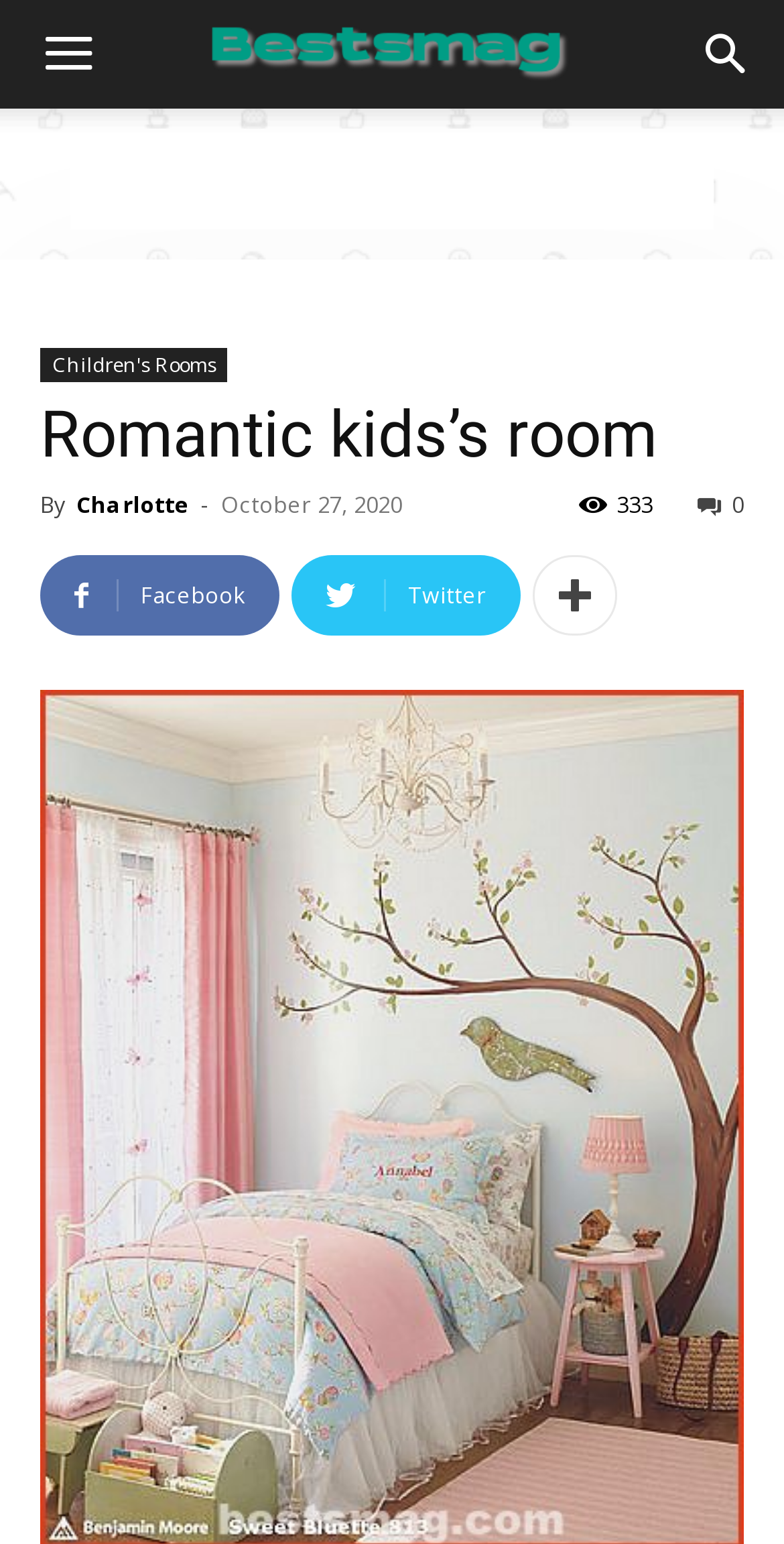Please predict the bounding box coordinates (top-left x, top-left y, bottom-right x, bottom-right y) for the UI element in the screenshot that fits the description: Children's Rooms

[0.051, 0.225, 0.29, 0.248]